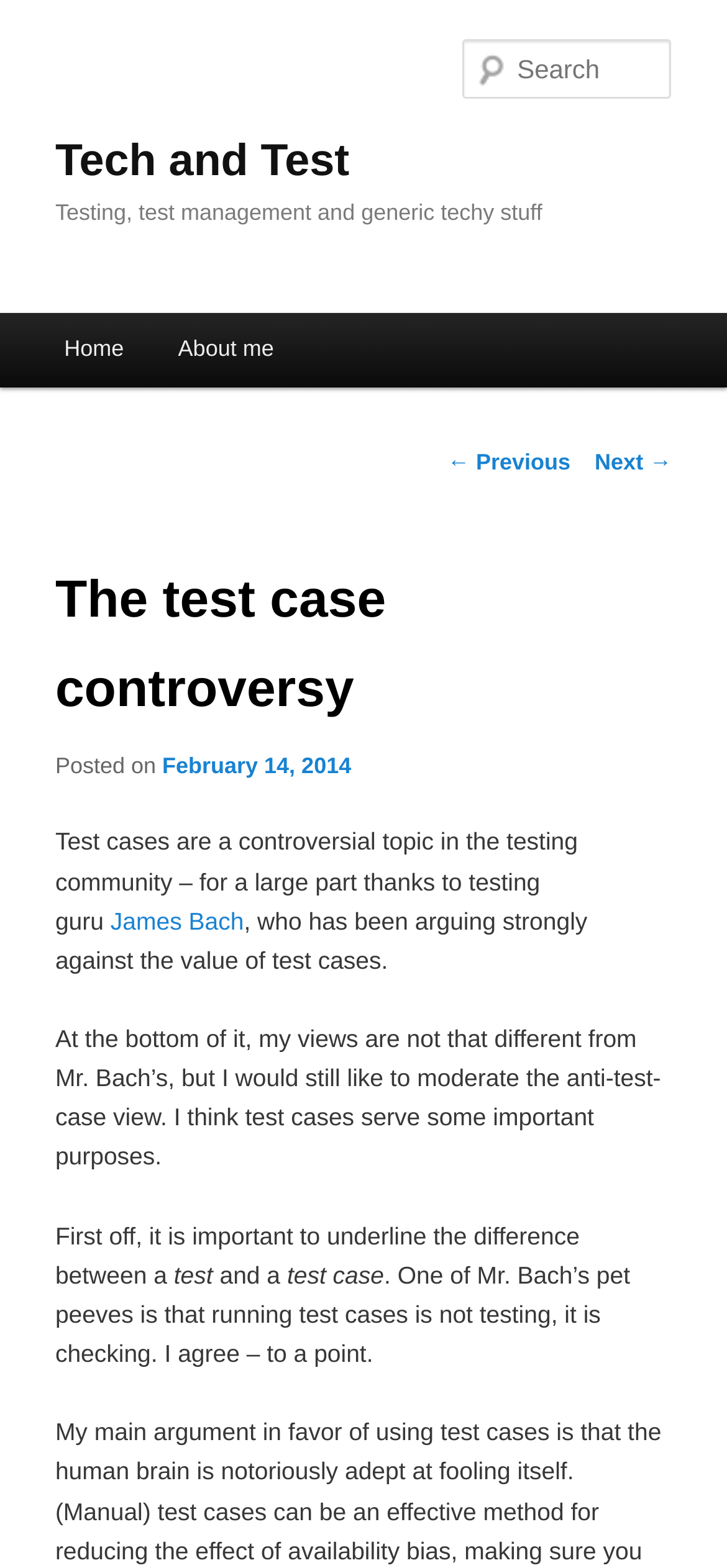Please look at the image and answer the question with a detailed explanation: What is the title of the blog?

The title of the blog can be determined by looking at the heading element with the text 'Tech and Test' which is located at the top of the page.